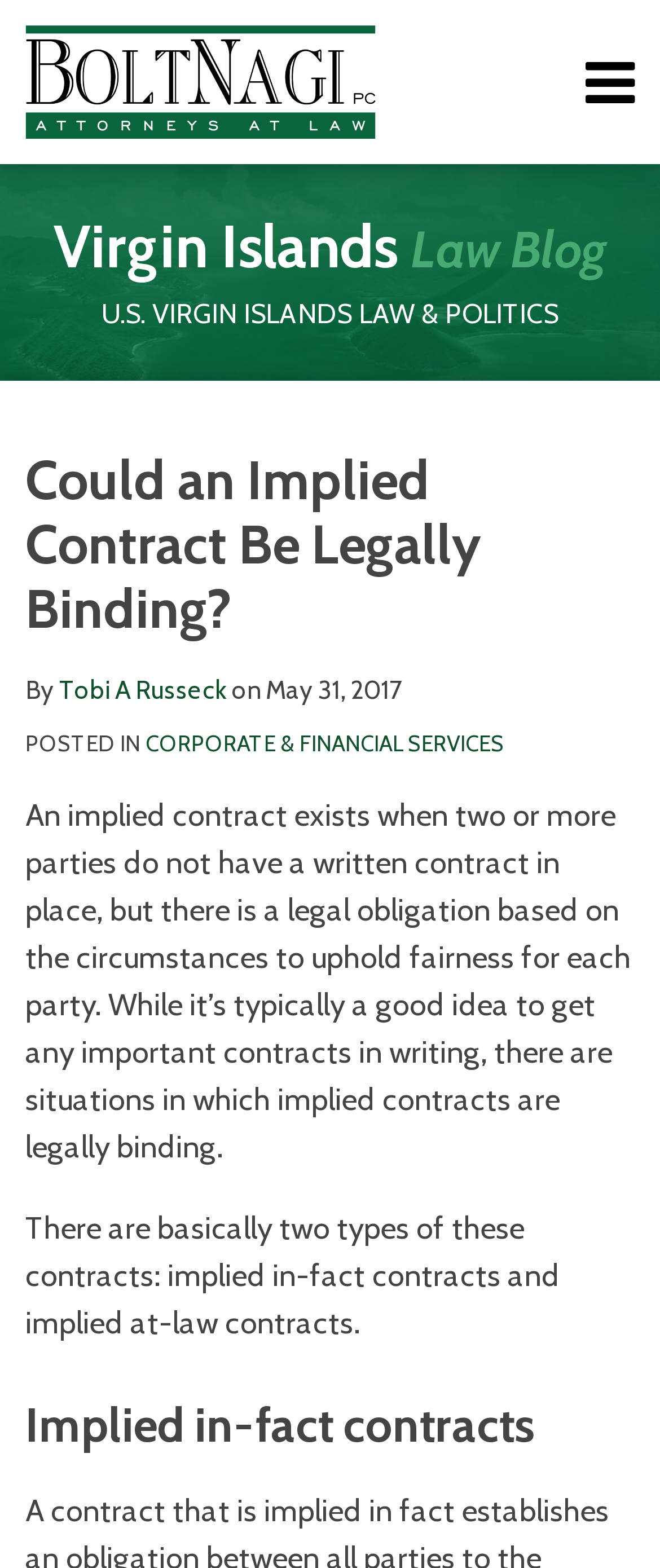Who wrote the article 'Could an Implied Contract Be Legally Binding?'?
Answer the question in a detailed and comprehensive manner.

I found the answer by looking at the link element with the text 'Tobi A Russeck' which is a child element of the static text element with the text 'By'.